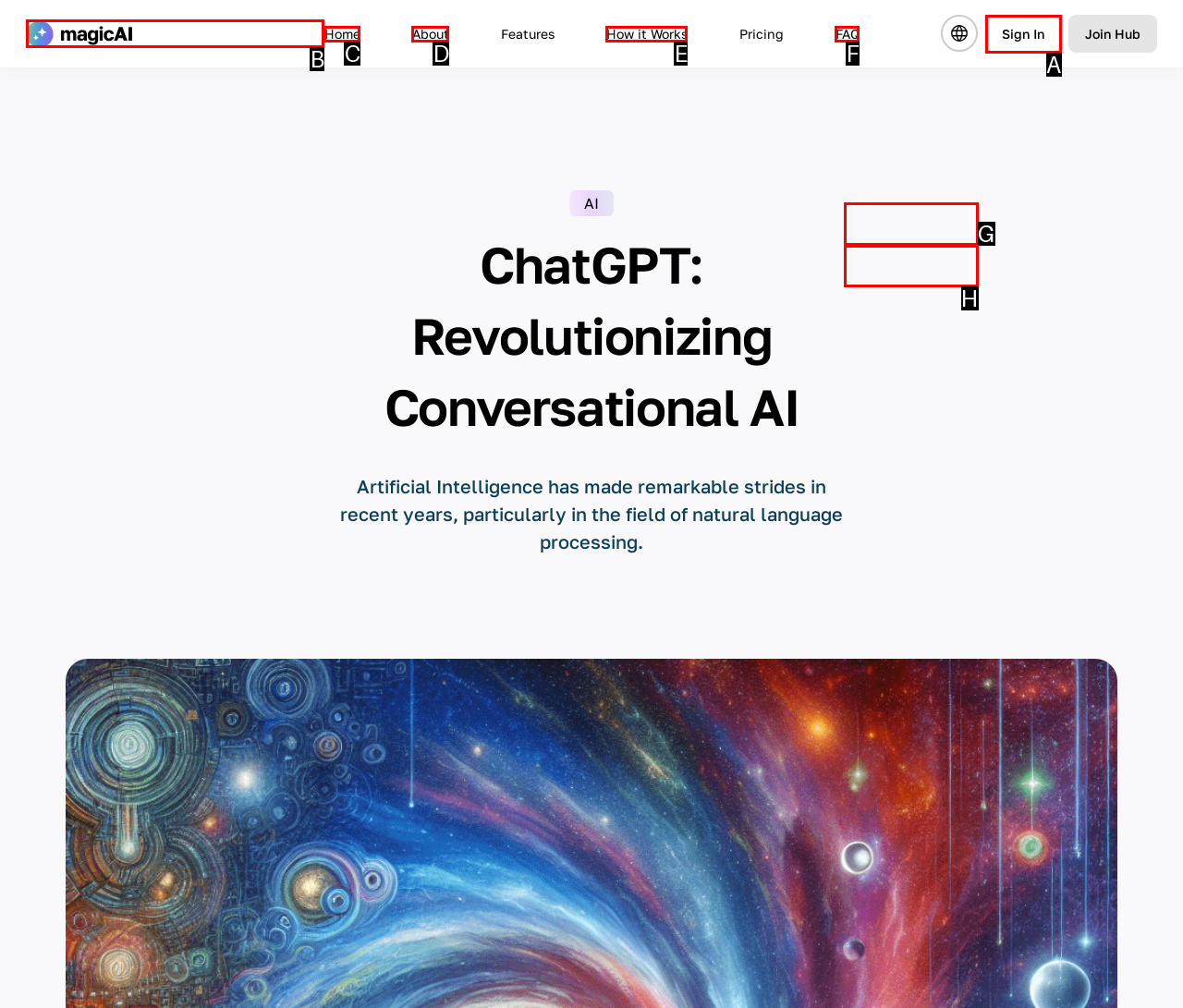Please provide the letter of the UI element that best fits the following description: Home
Respond with the letter from the given choices only.

C